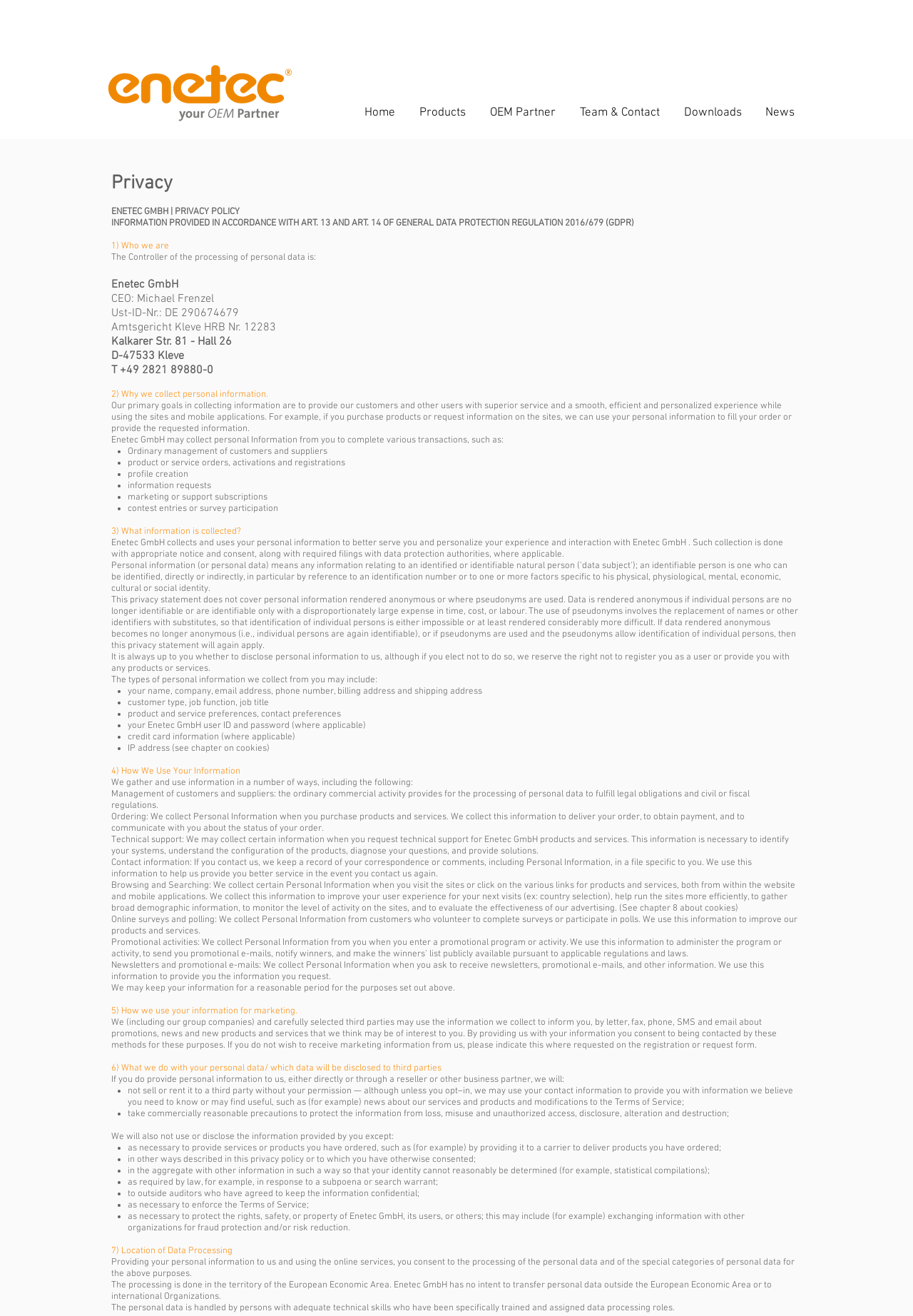What is the purpose of collecting personal information? Look at the image and give a one-word or short phrase answer.

To provide superior service and personalized experience